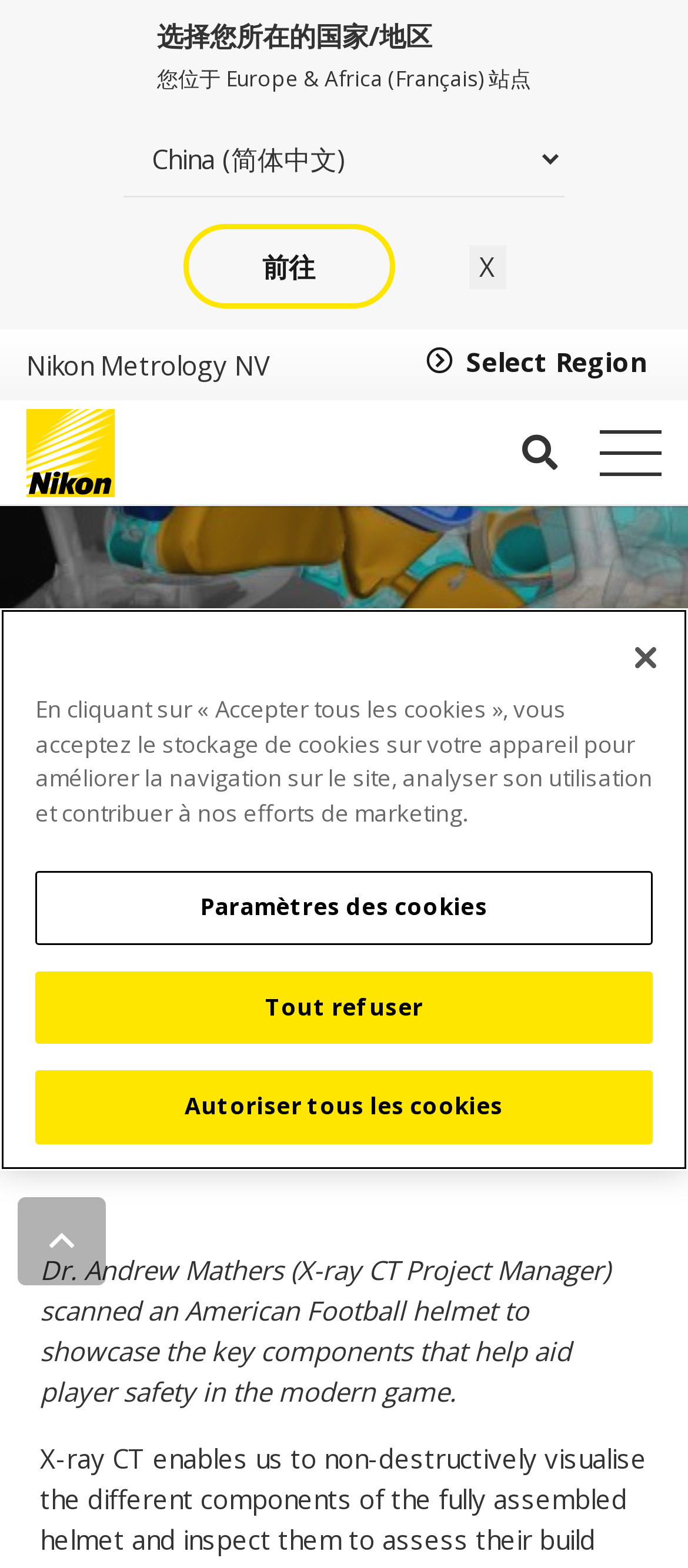Locate and extract the text of the main heading on the webpage.

Nikon celebrates American Football